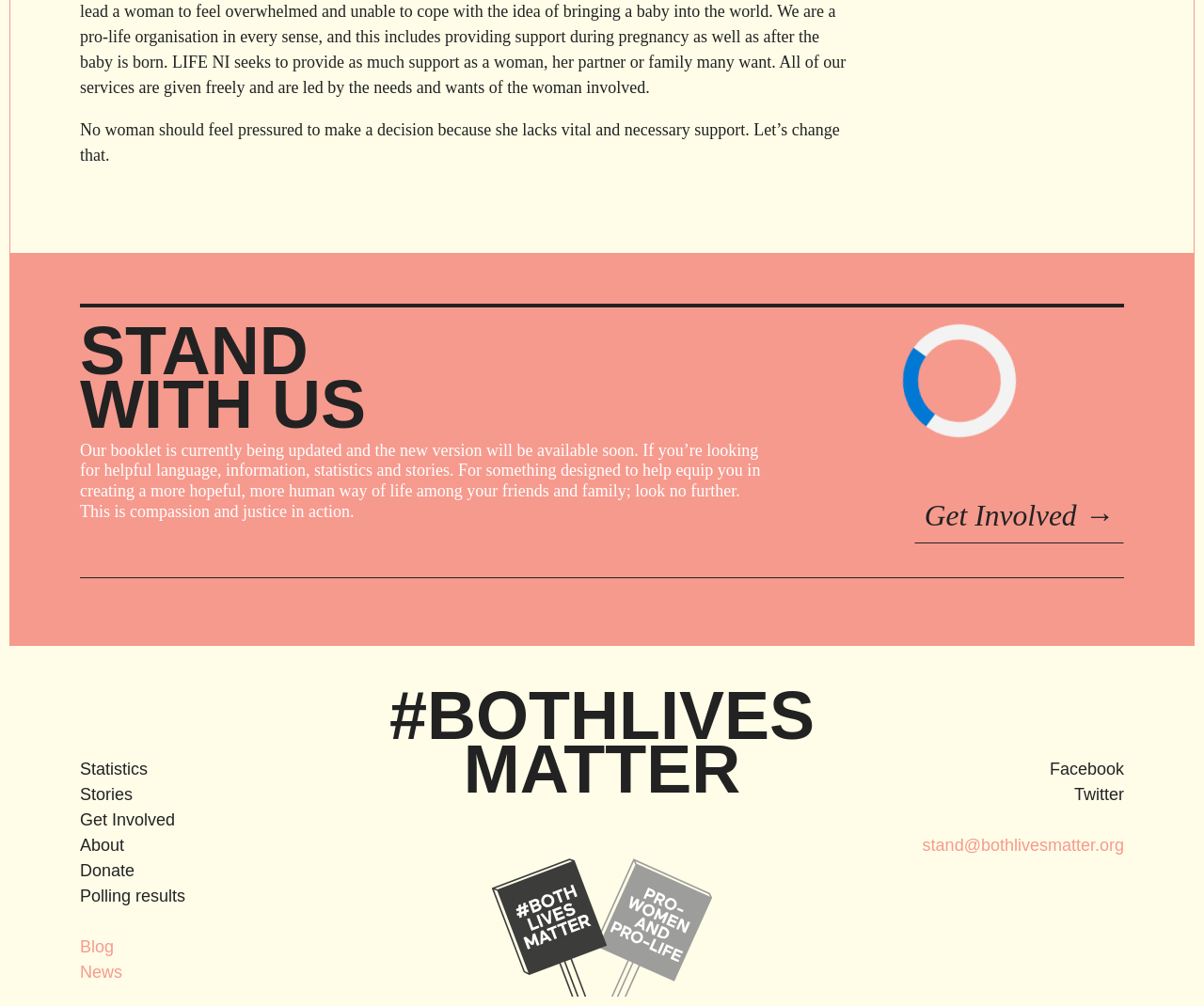Using the details in the image, give a detailed response to the question below:
How many social media links are present on this webpage?

The webpage has links to Facebook and Twitter, which are the two social media platforms present on this webpage.